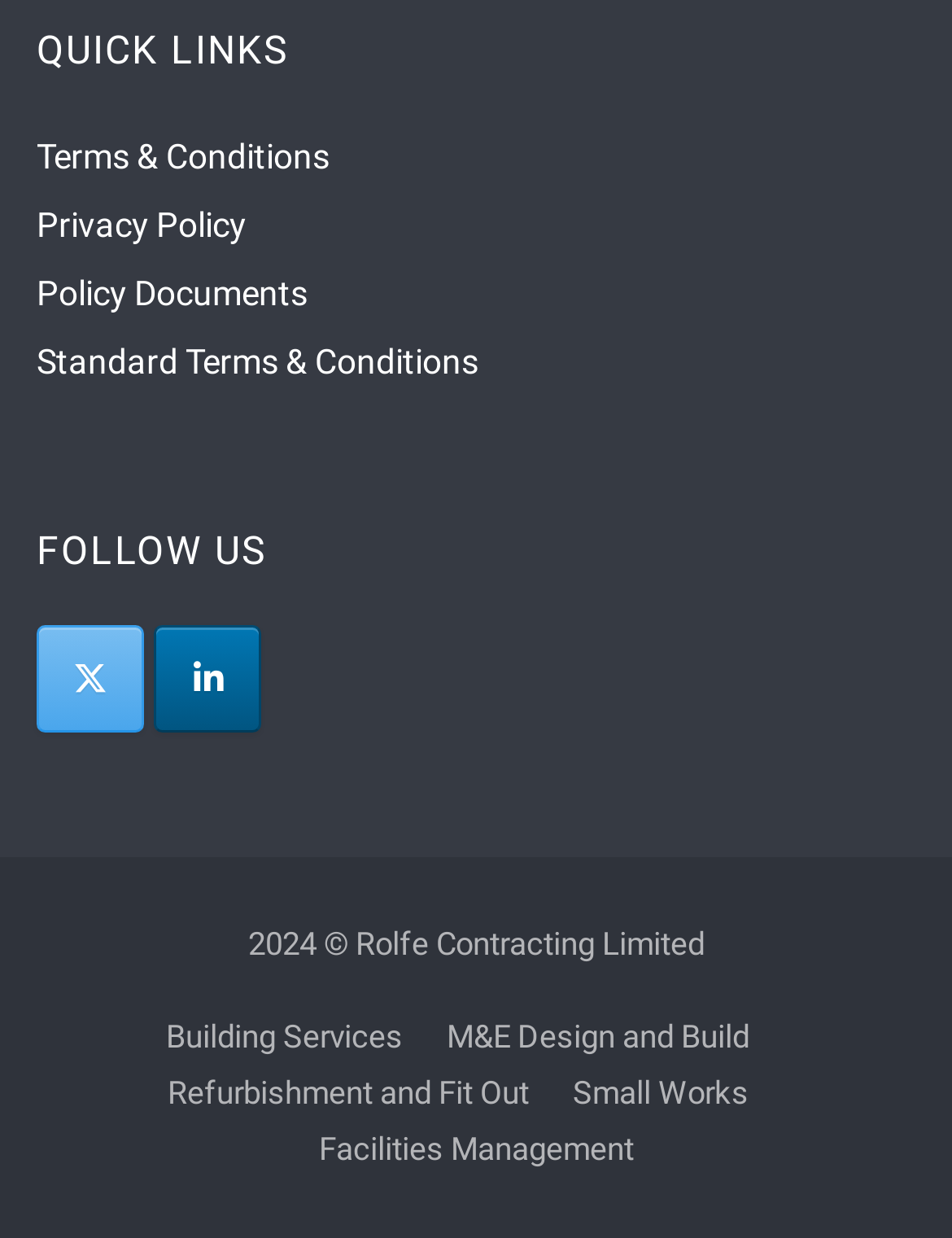Answer the question using only one word or a concise phrase: What is the first policy document listed?

Terms & Conditions